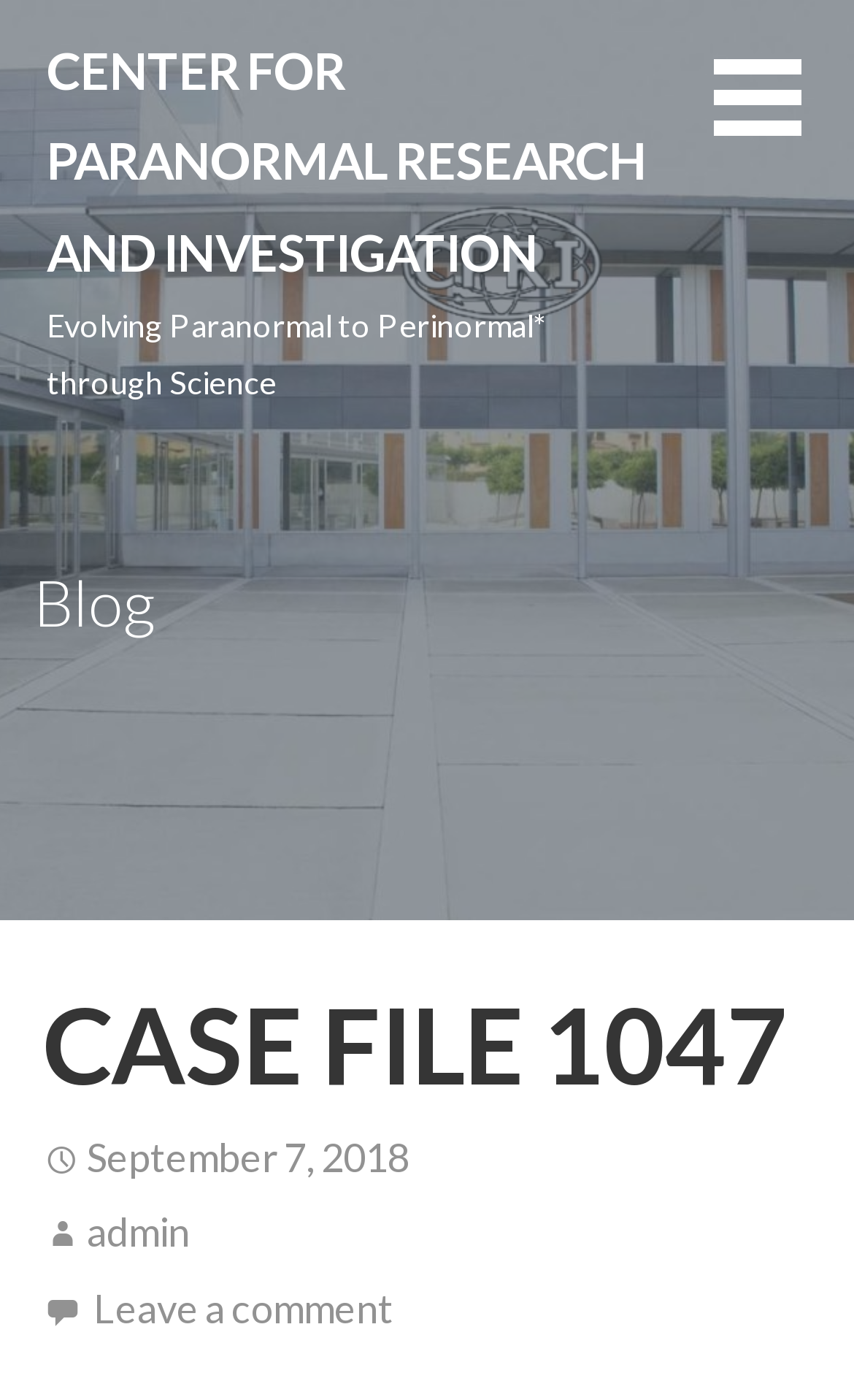Identify the bounding box of the UI element that matches this description: "admin".

[0.102, 0.863, 0.223, 0.897]